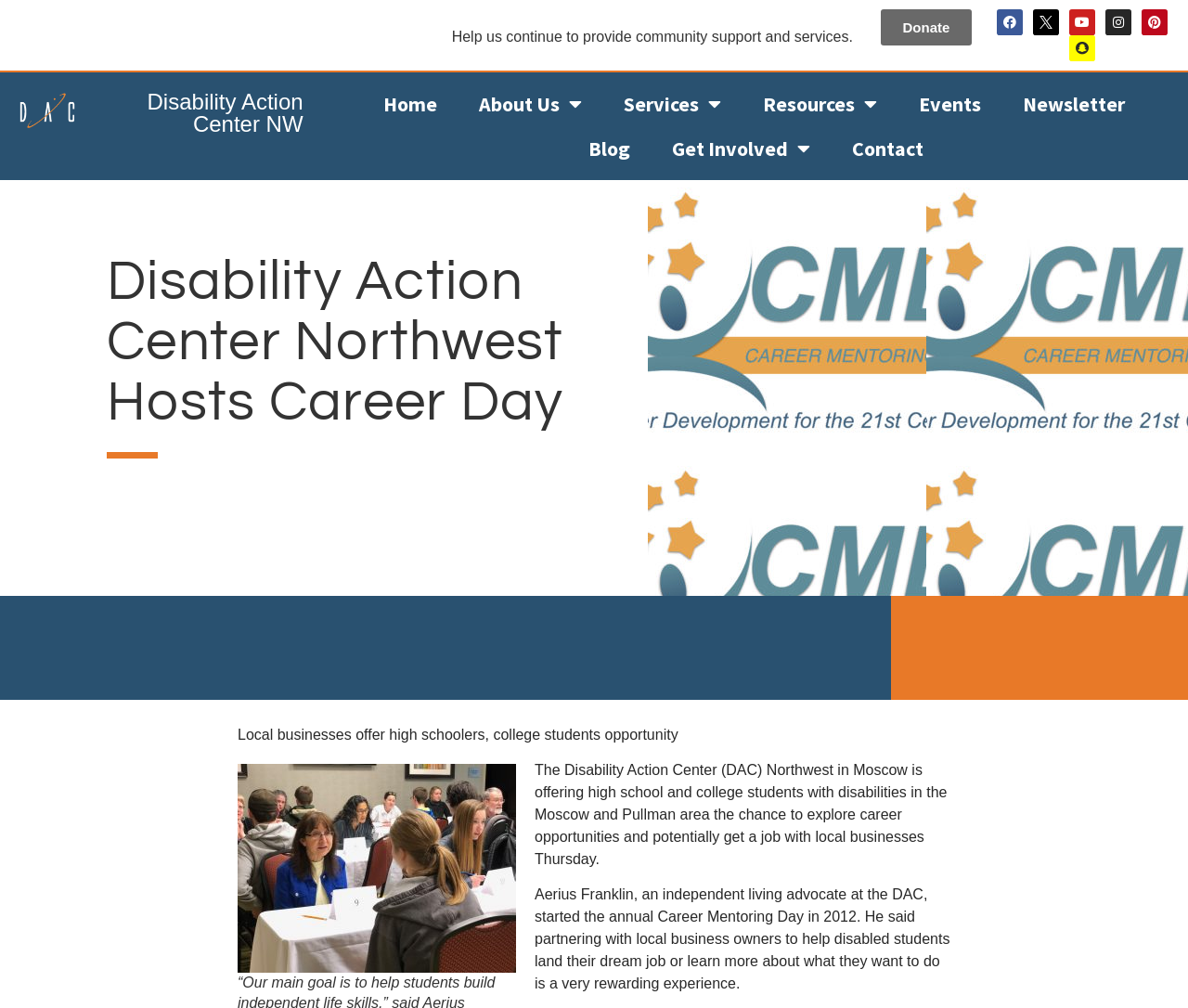Please find the bounding box coordinates of the element that must be clicked to perform the given instruction: "Go to Deep Dives". The coordinates should be four float numbers from 0 to 1, i.e., [left, top, right, bottom].

None